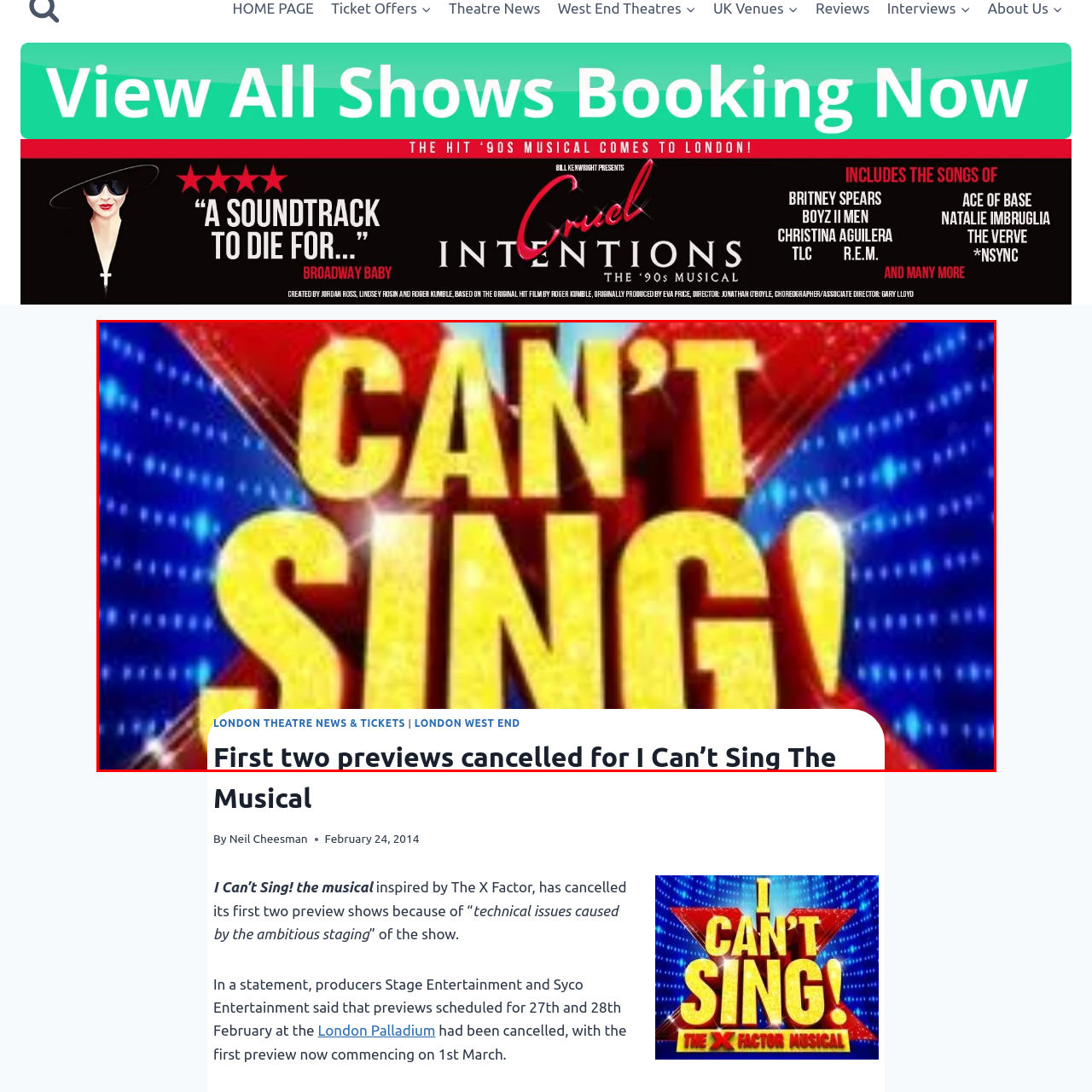Please look at the highlighted area within the red border and provide the answer to this question using just one word or phrase: 
Who are the producers involved in the musical?

Stage Entertainment and Syco Entertainment